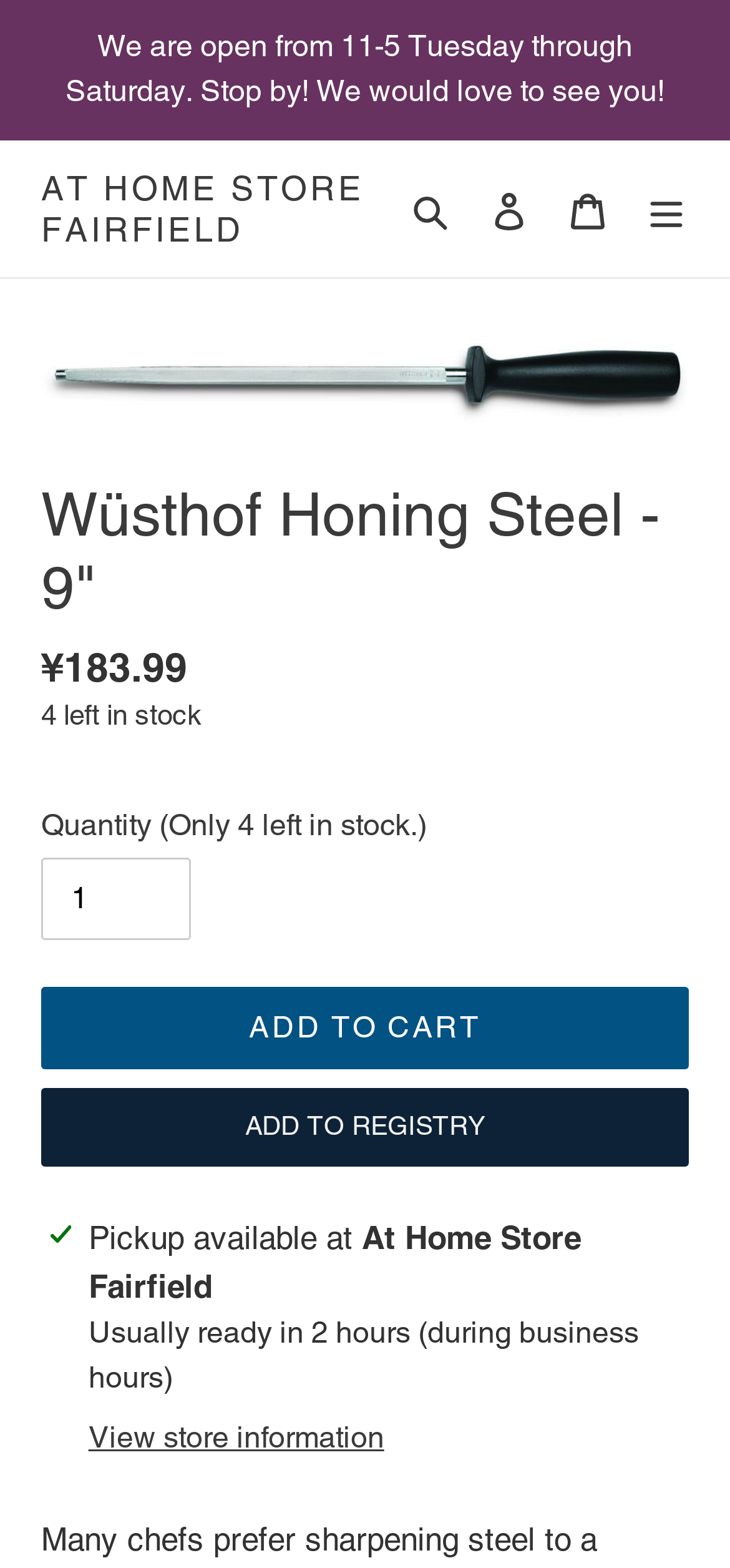What is the price of the Wüsthof Honing Steel?
Please give a detailed and thorough answer to the question, covering all relevant points.

The price of the Wüsthof Honing Steel can be found in the description list detail section, where it is stated as '¥183.99'.